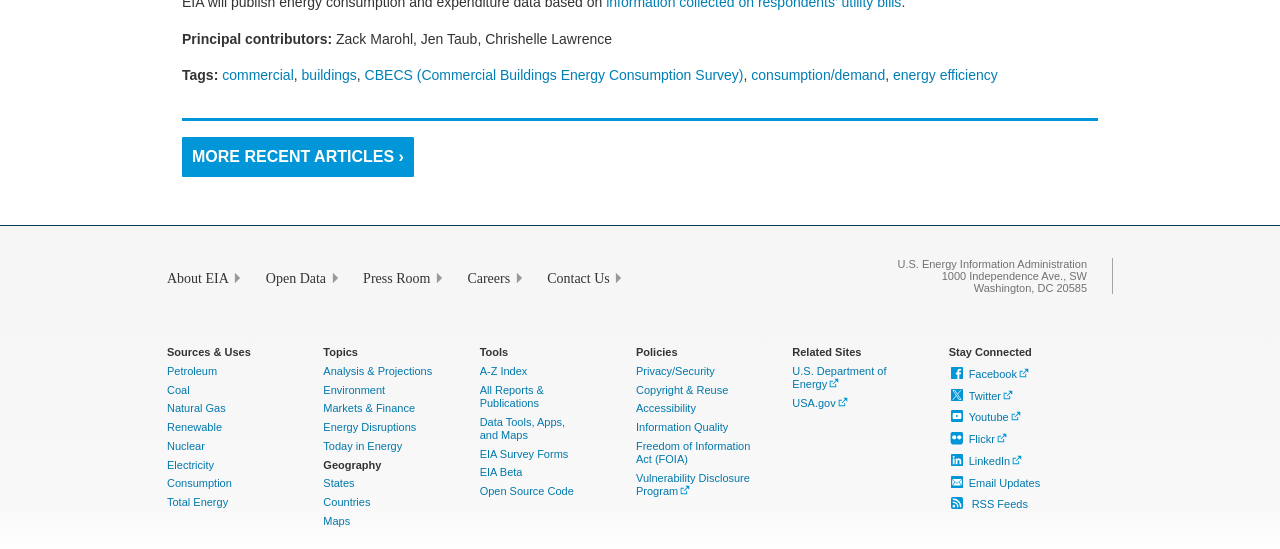Find the bounding box coordinates of the element's region that should be clicked in order to follow the given instruction: "Follow on Twitter". The coordinates should consist of four float numbers between 0 and 1, i.e., [left, top, right, bottom].

[0.741, 0.71, 0.791, 0.732]